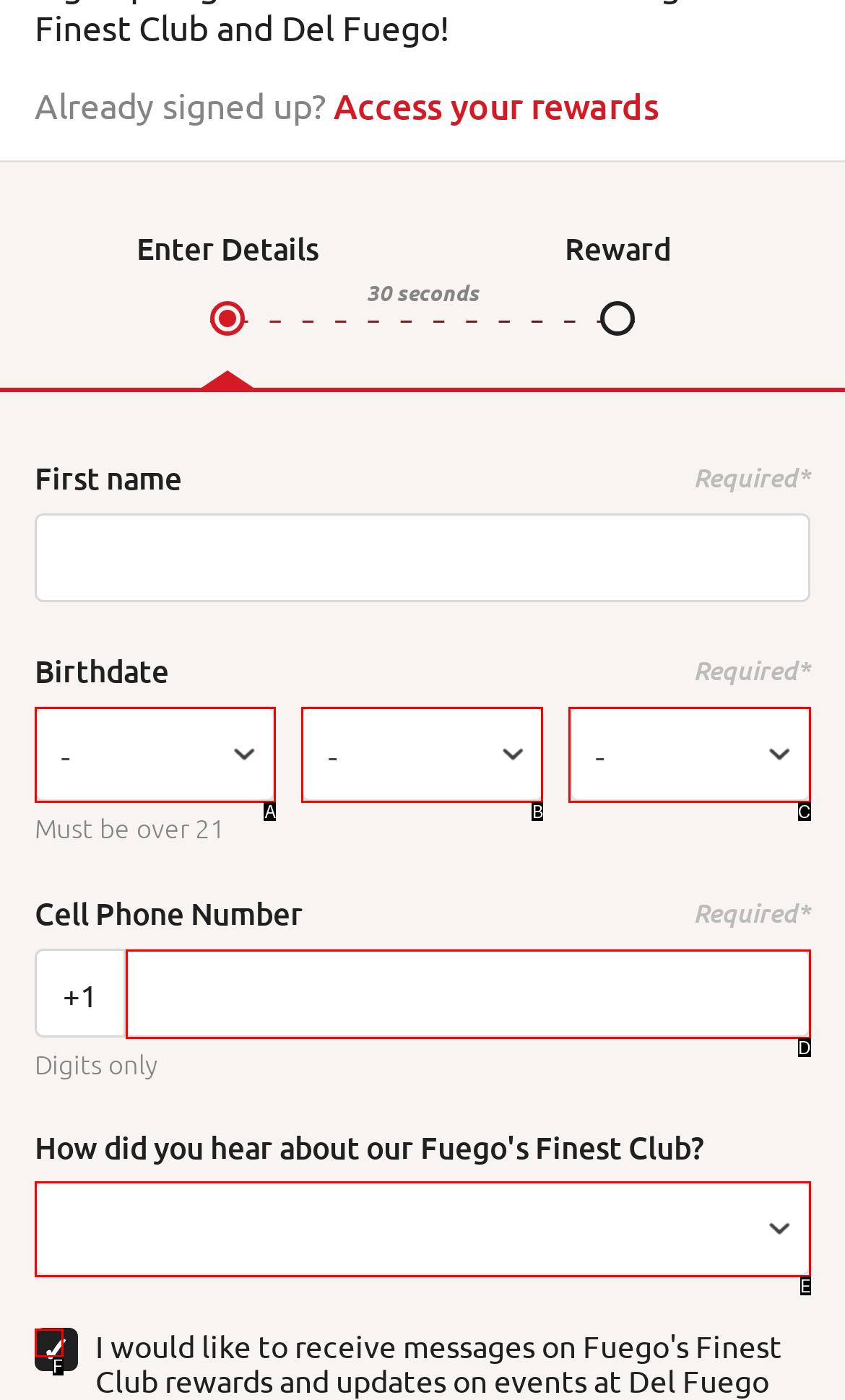Based on the description: parent_node: +1 name="phoneNumber", select the HTML element that fits best. Provide the letter of the matching option.

D